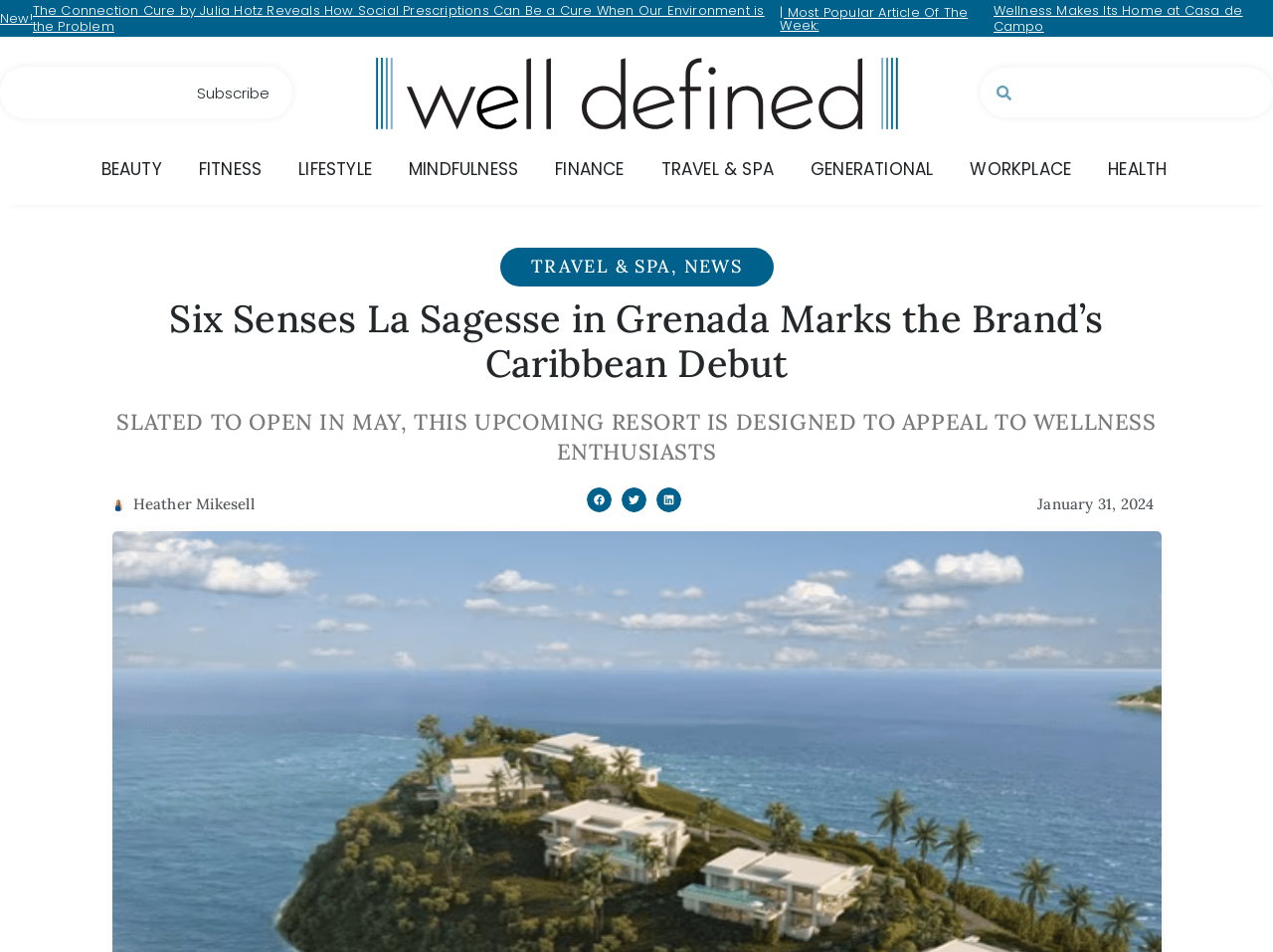Provide a short answer to the following question with just one word or phrase: What is the date mentioned in the article?

January 31, 2024